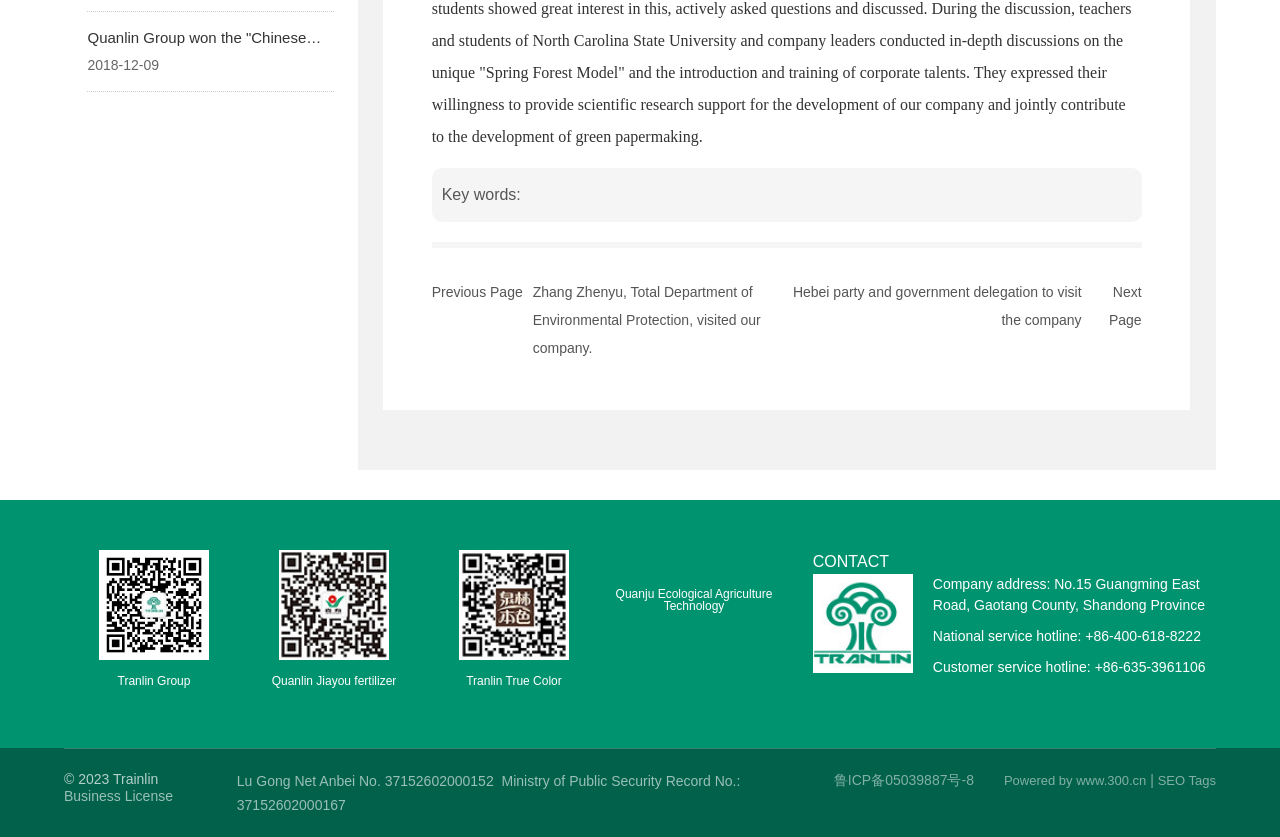Determine the bounding box coordinates of the element's region needed to click to follow the instruction: "Visit the previous page". Provide these coordinates as four float numbers between 0 and 1, formatted as [left, top, right, bottom].

[0.337, 0.339, 0.408, 0.358]